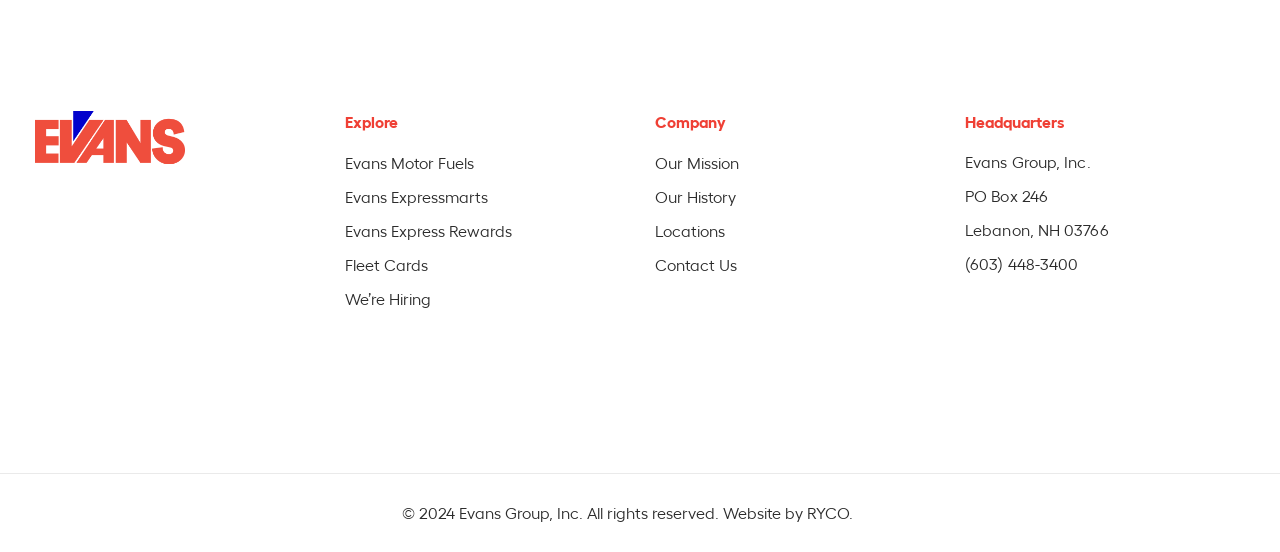What is the phone number at the headquarters?
Please give a detailed and elaborate explanation in response to the question.

I found the phone number by looking at the 'Headquarters' section, where it is written as a link '(603) 448-3400'.